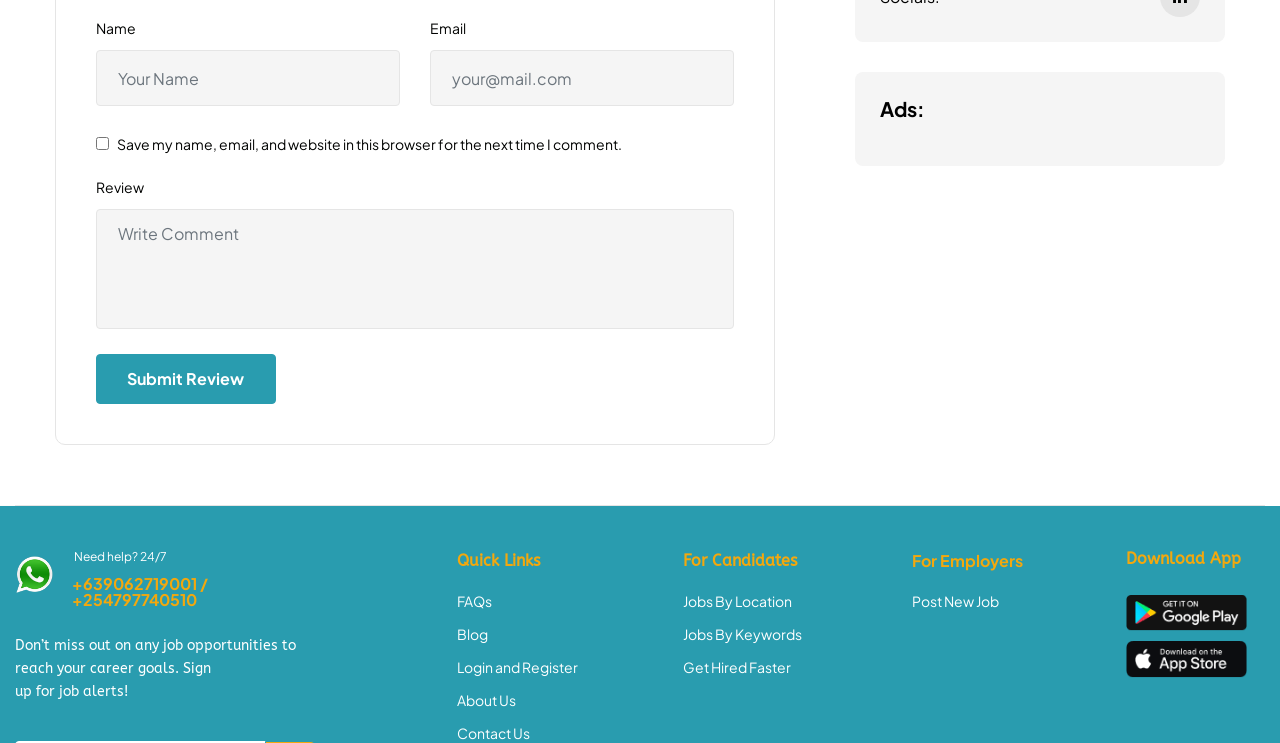What is the text above the 'Submit Review' button?
Answer the question with a thorough and detailed explanation.

Above the 'Submit Review' button, there is a textbox labeled 'Write Comment' which is a required field.